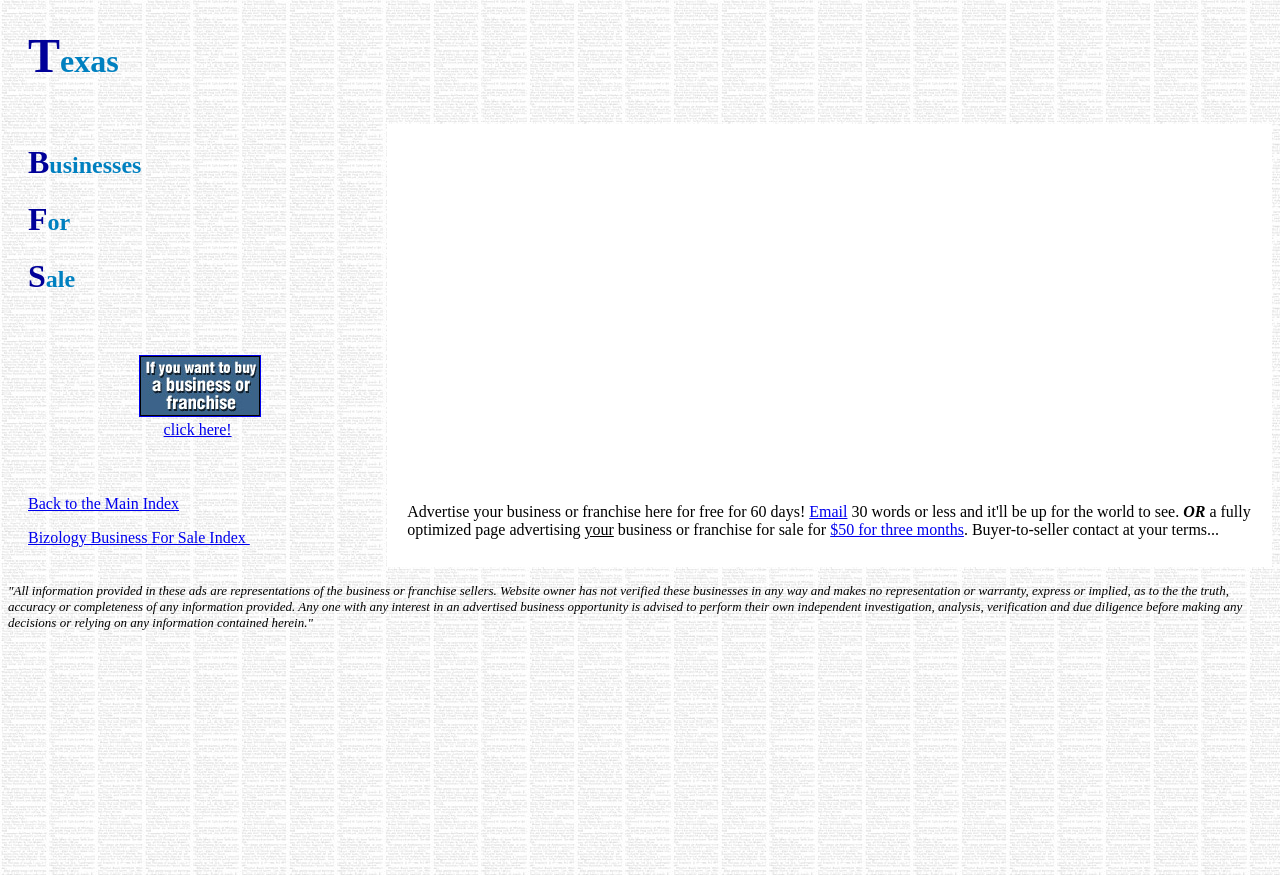What is the purpose of the webpage?
Please ensure your answer is as detailed and informative as possible.

The webpage appears to be a platform for businesses and franchises to be sold, as indicated by the headings and descriptions on the page, such as 'Businesses For Sale' and 'Back to the Main Index Bizology Business For Sale Index'.